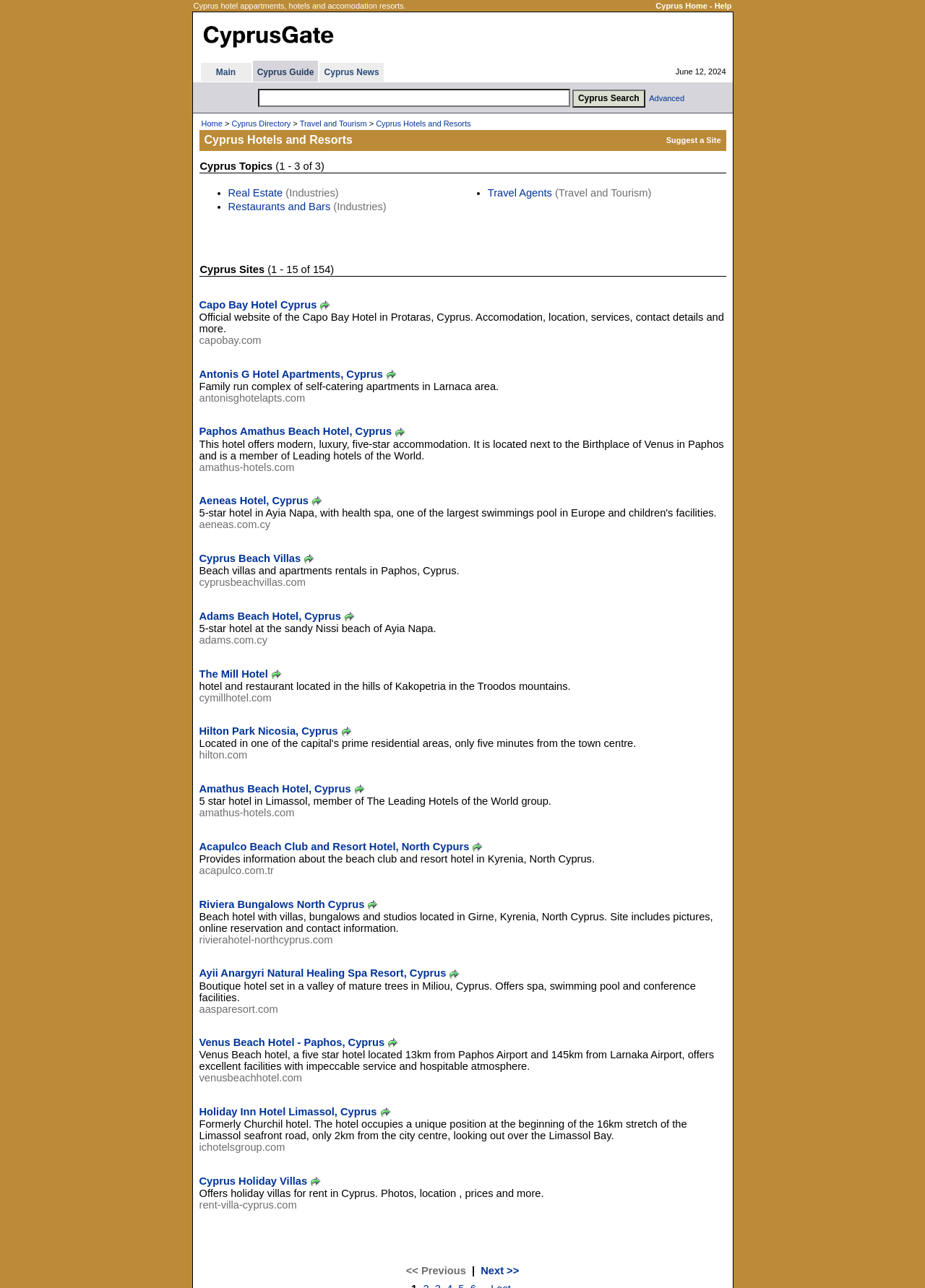Identify the bounding box coordinates of the element to click to follow this instruction: 'Go to Cyprus Guide'. Ensure the coordinates are four float values between 0 and 1, provided as [left, top, right, bottom].

[0.278, 0.052, 0.339, 0.06]